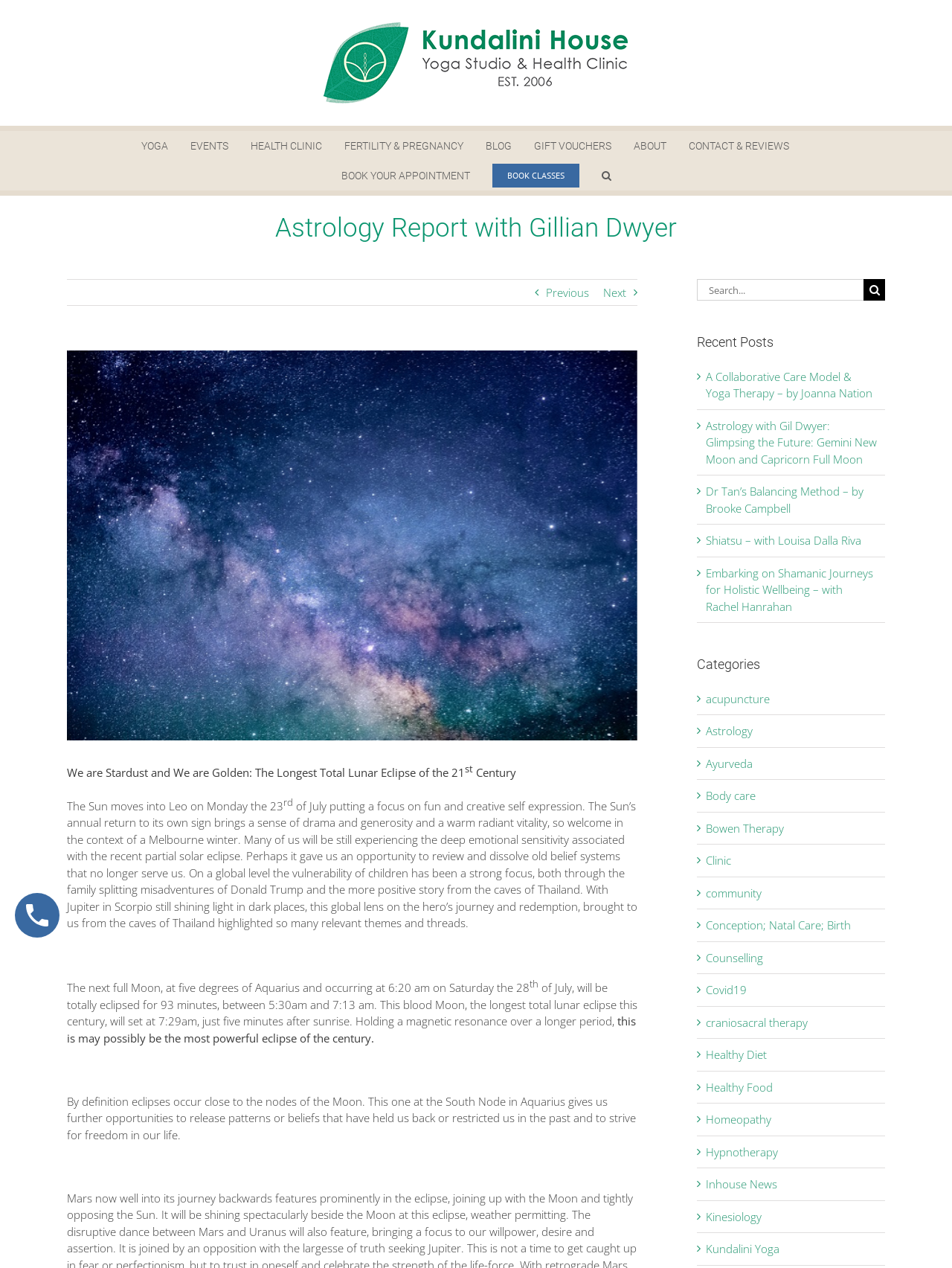Given the webpage screenshot, identify the bounding box of the UI element that matches this description: "View Larger Image".

[0.07, 0.276, 0.67, 0.584]